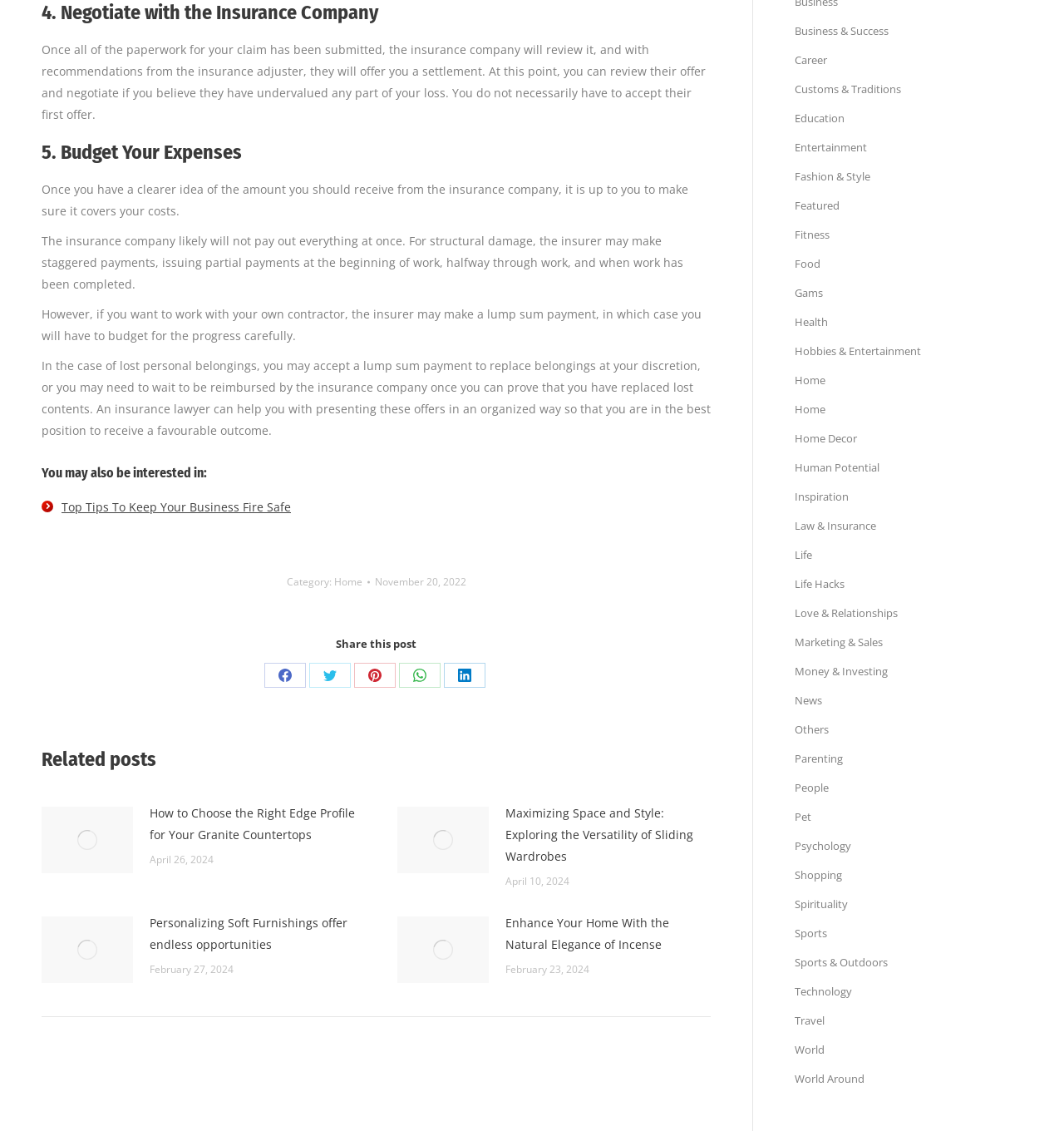With reference to the image, please provide a detailed answer to the following question: What is the purpose of an insurance lawyer?

The article mentions that an insurance lawyer can help with presenting offers in an organized way to receive a favorable outcome, specifically in regards to replacing lost personal belongings.